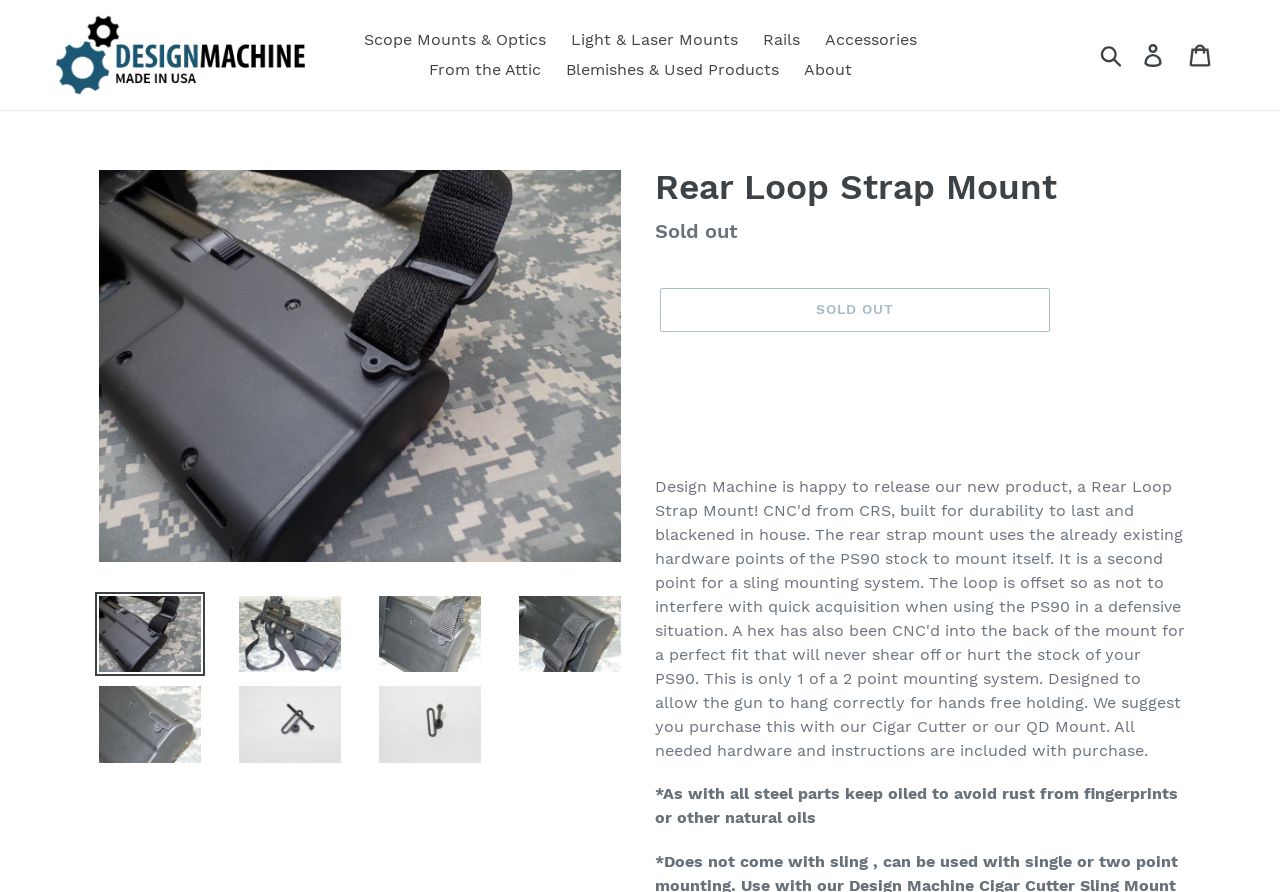Find the bounding box coordinates of the element's region that should be clicked in order to follow the given instruction: "Click on the 'Log in' link". The coordinates should consist of four float numbers between 0 and 1, i.e., [left, top, right, bottom].

[0.884, 0.037, 0.92, 0.087]